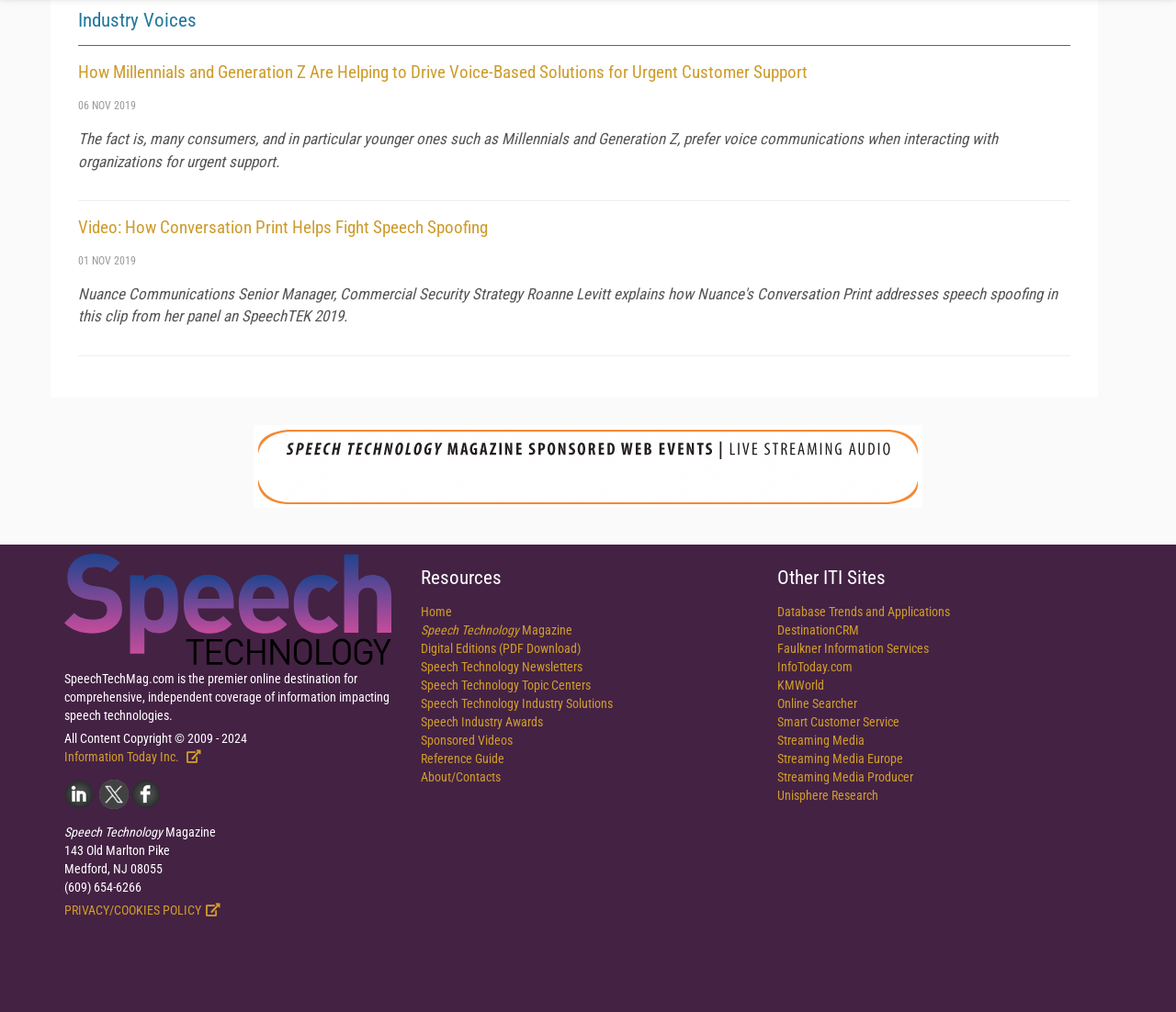Provide your answer in one word or a succinct phrase for the question: 
What is the category of the article dated 06 NOV 2019?

Industry Voices